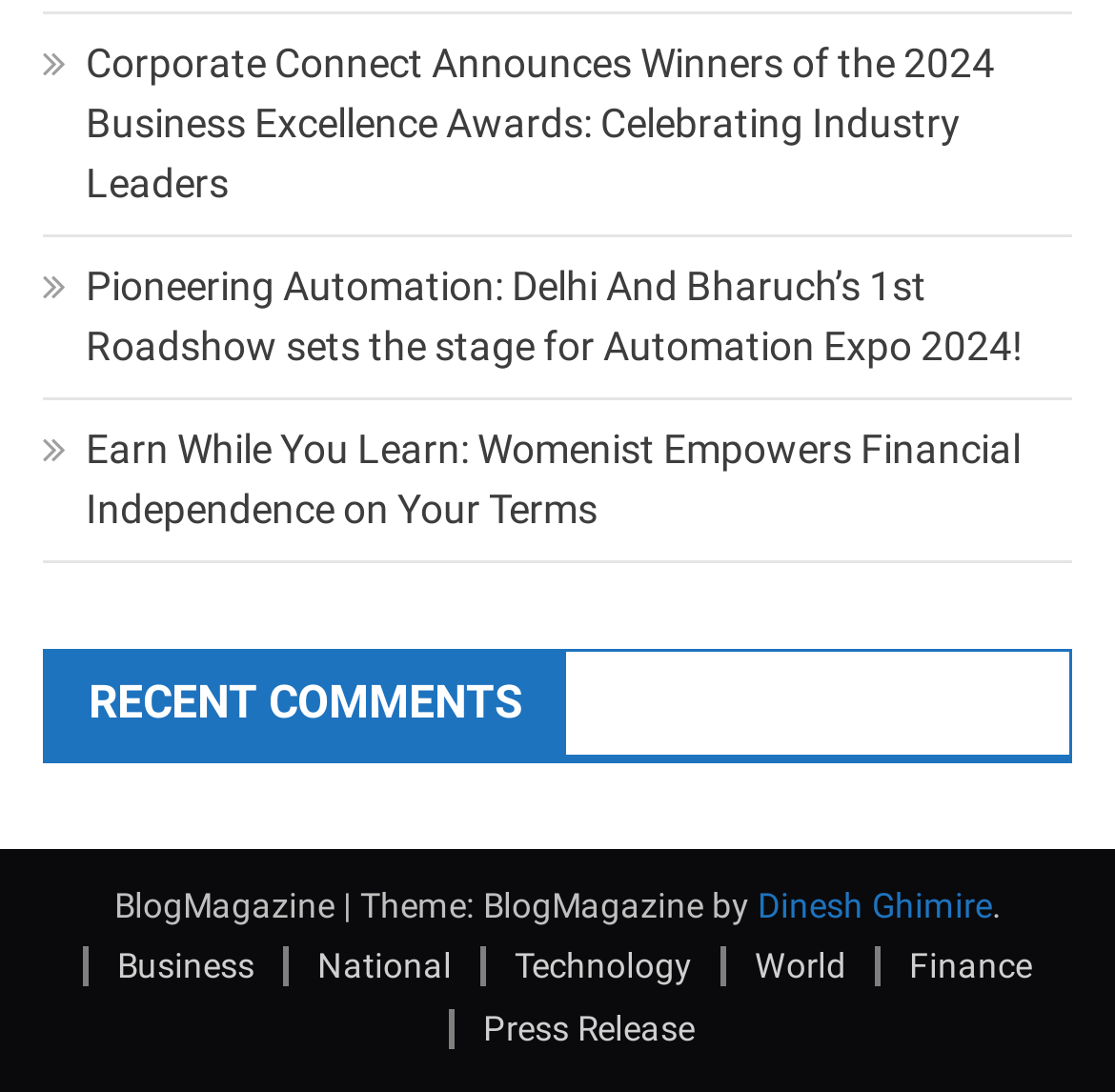Ascertain the bounding box coordinates for the UI element detailed here: "Booking Terms & Policies". The coordinates should be provided as [left, top, right, bottom] with each value being a float between 0 and 1.

None